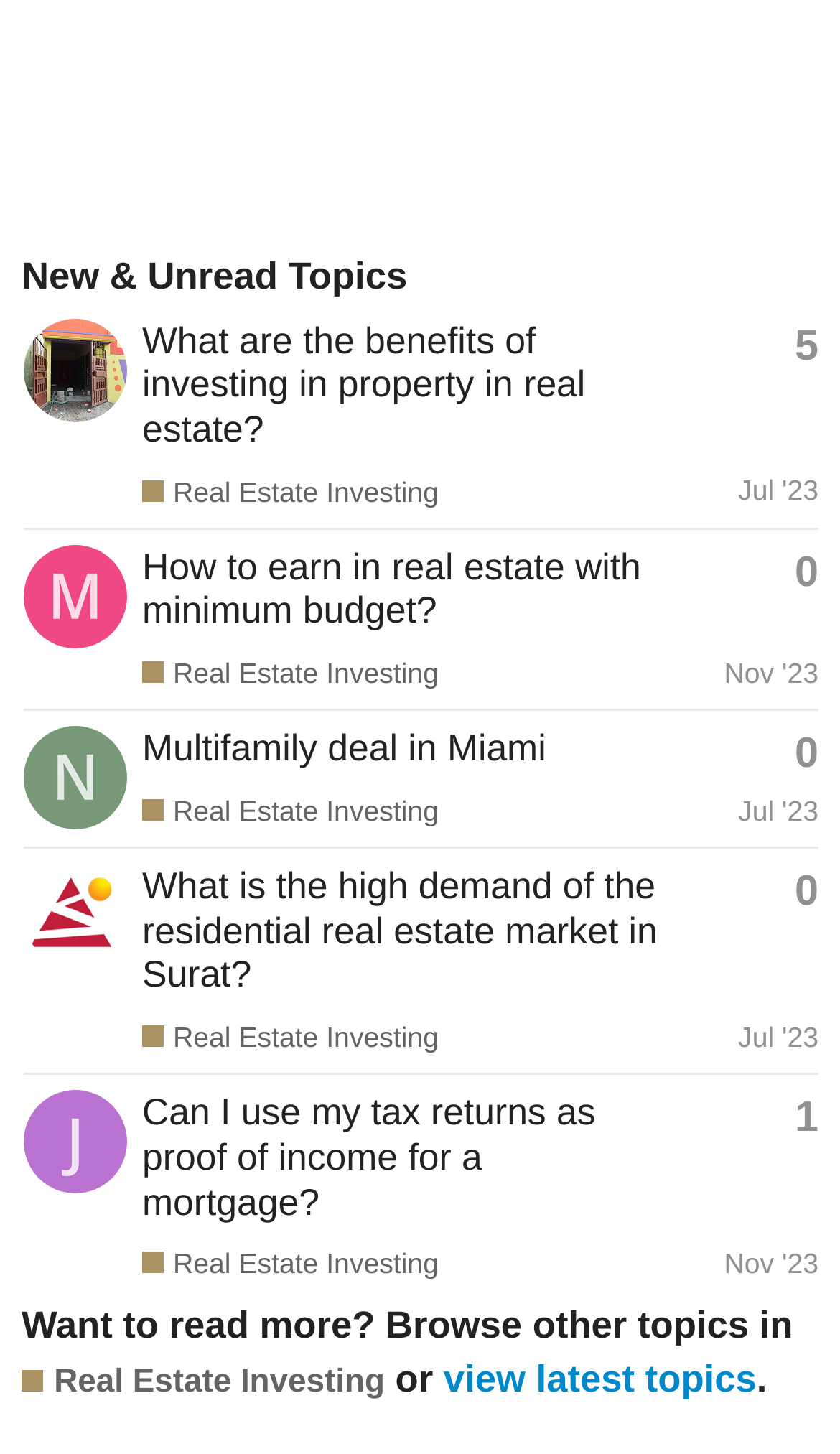Analyze the image and provide a detailed answer to the question: How many topics are listed on this page?

I counted the number of gridcell elements inside the table element, which represents each topic listed on the page. There are 5 gridcell elements, so there are 5 topics listed.